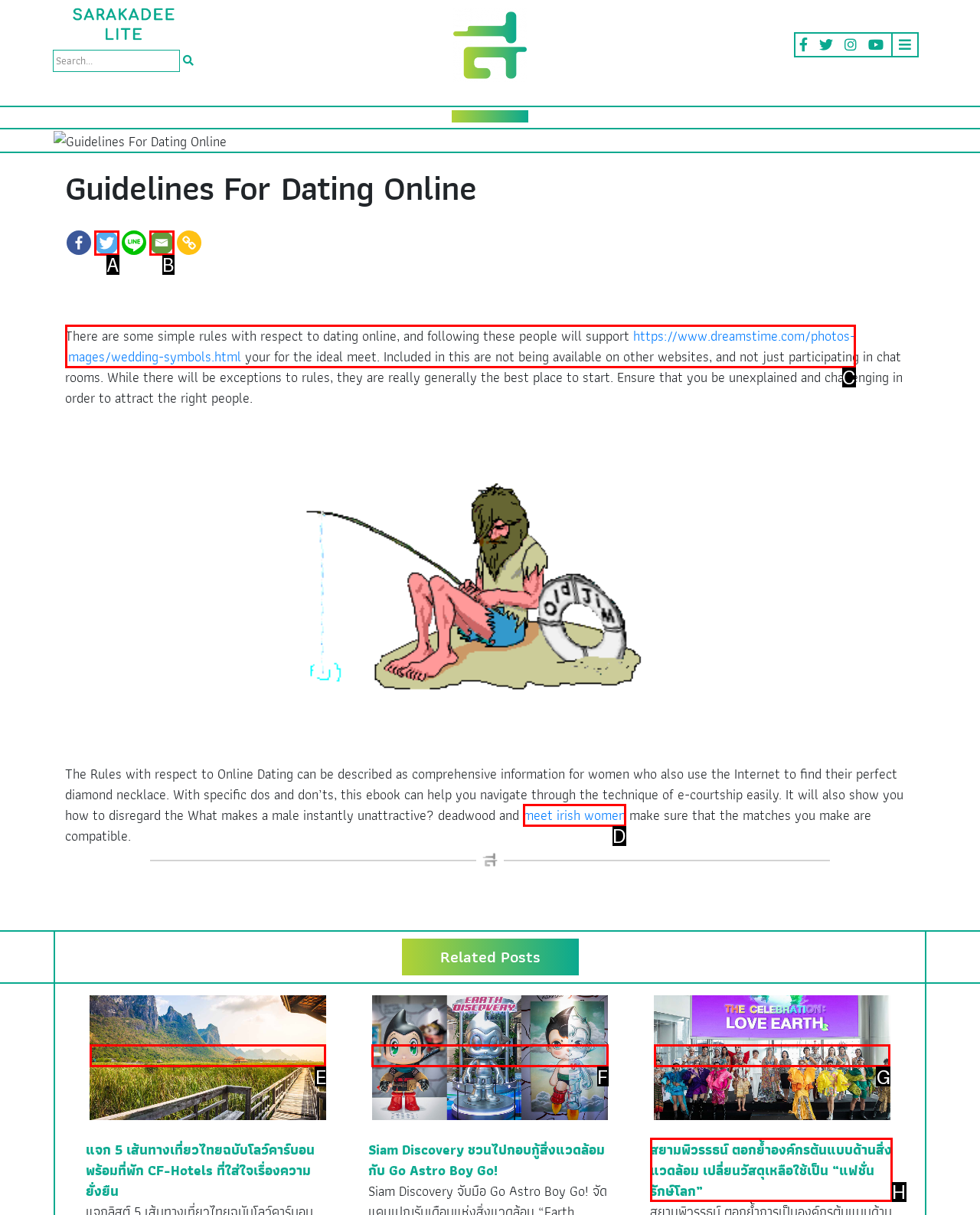Identify the option that corresponds to the description: https://www.dreamstime.com/photos-images/wedding-symbols.html. Provide only the letter of the option directly.

C